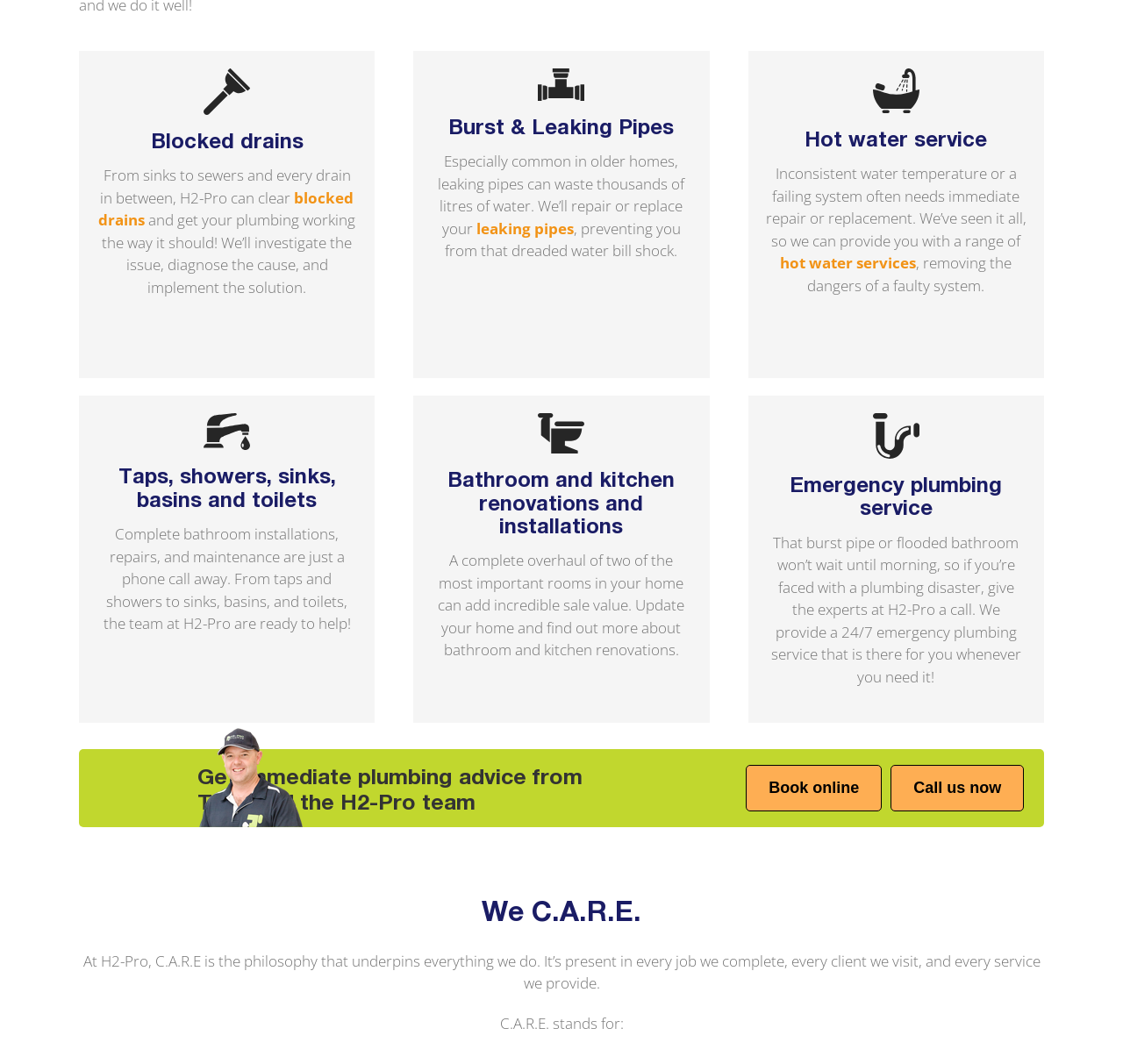Provide the bounding box for the UI element matching this description: "Book online".

[0.664, 0.719, 0.785, 0.763]